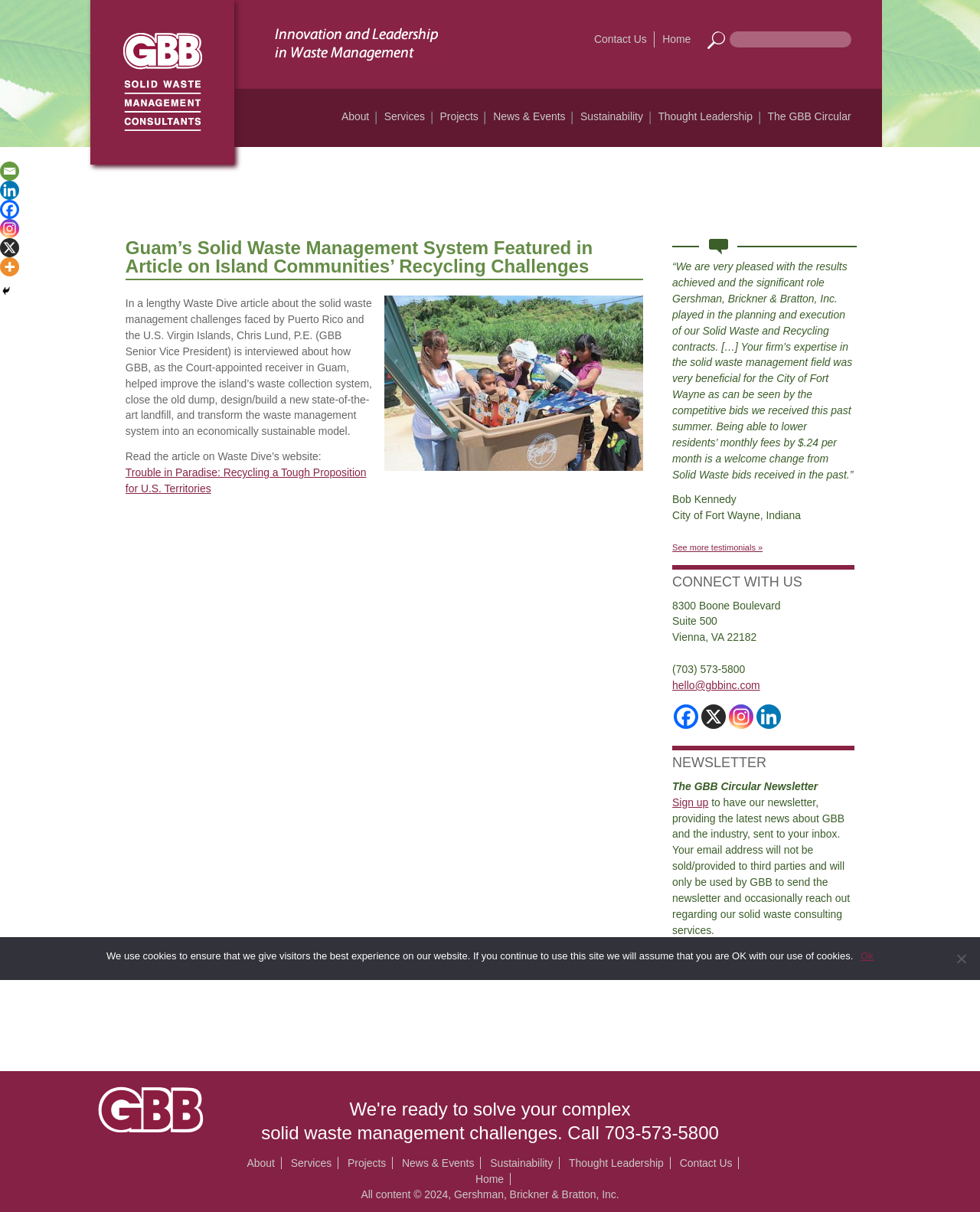Pinpoint the bounding box coordinates of the clickable element to carry out the following instruction: "Submit the form."

[0.722, 0.026, 0.741, 0.04]